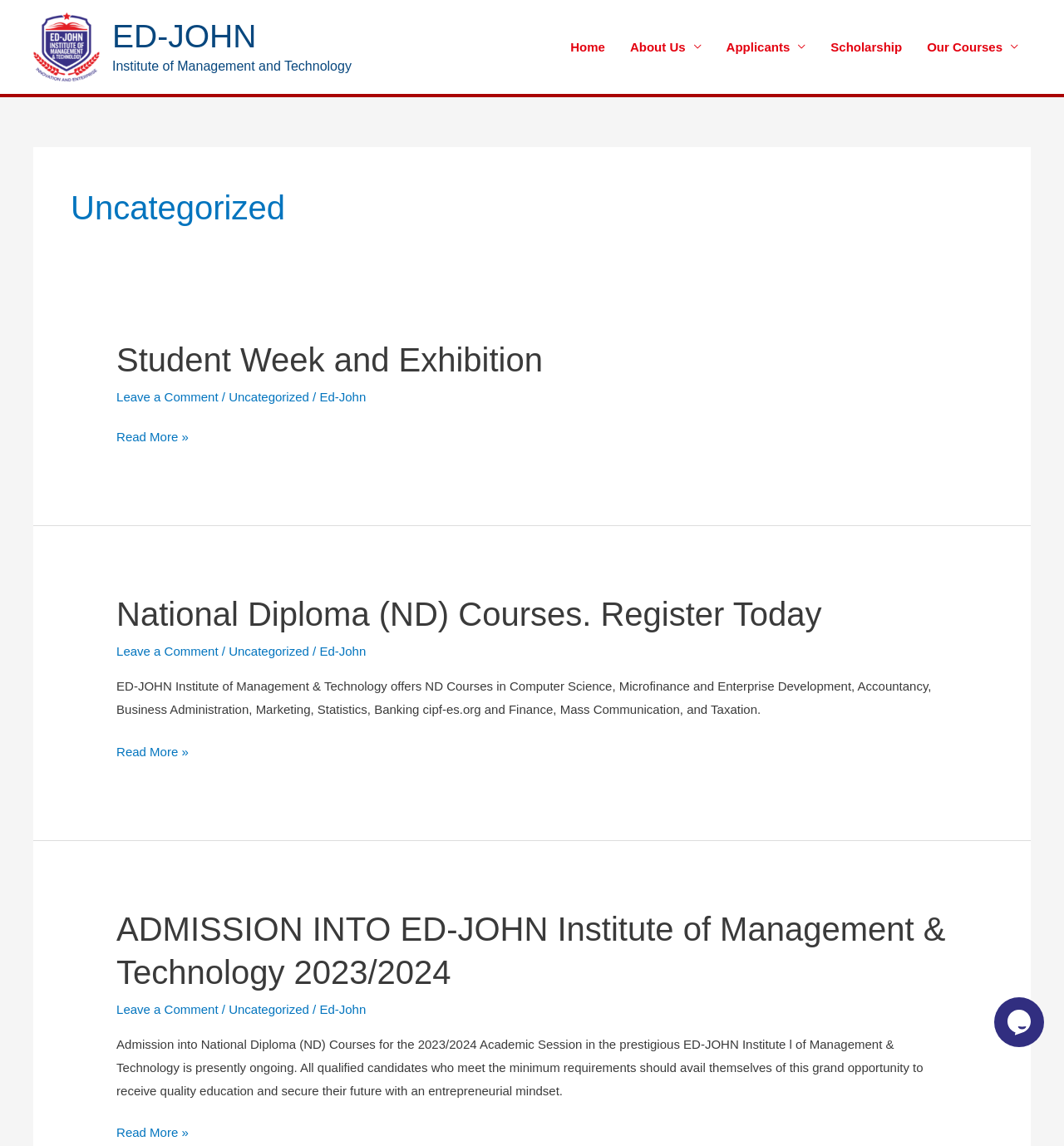What is the name of the institute?
Based on the image content, provide your answer in one word or a short phrase.

ED-JOHN Institute of Management and Technology